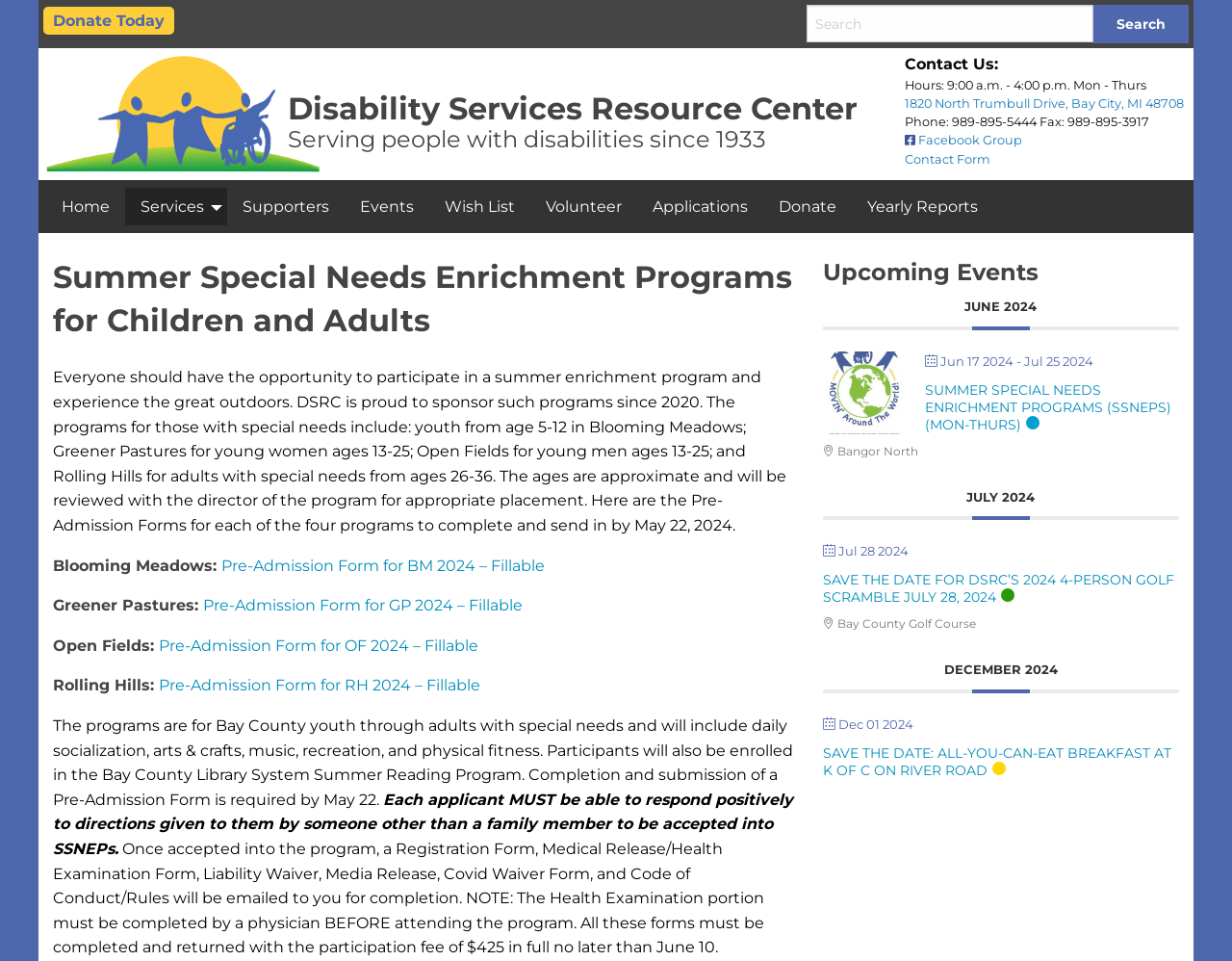What is the deadline for submitting the Pre-Admission Form?
Could you please answer the question thoroughly and with as much detail as possible?

I found the answer by reading the StaticText element 'Completion and submission of a Pre-Admission Form is required by May 22.' This suggests that the deadline for submitting the Pre-Admission Form is May 22, 2024.